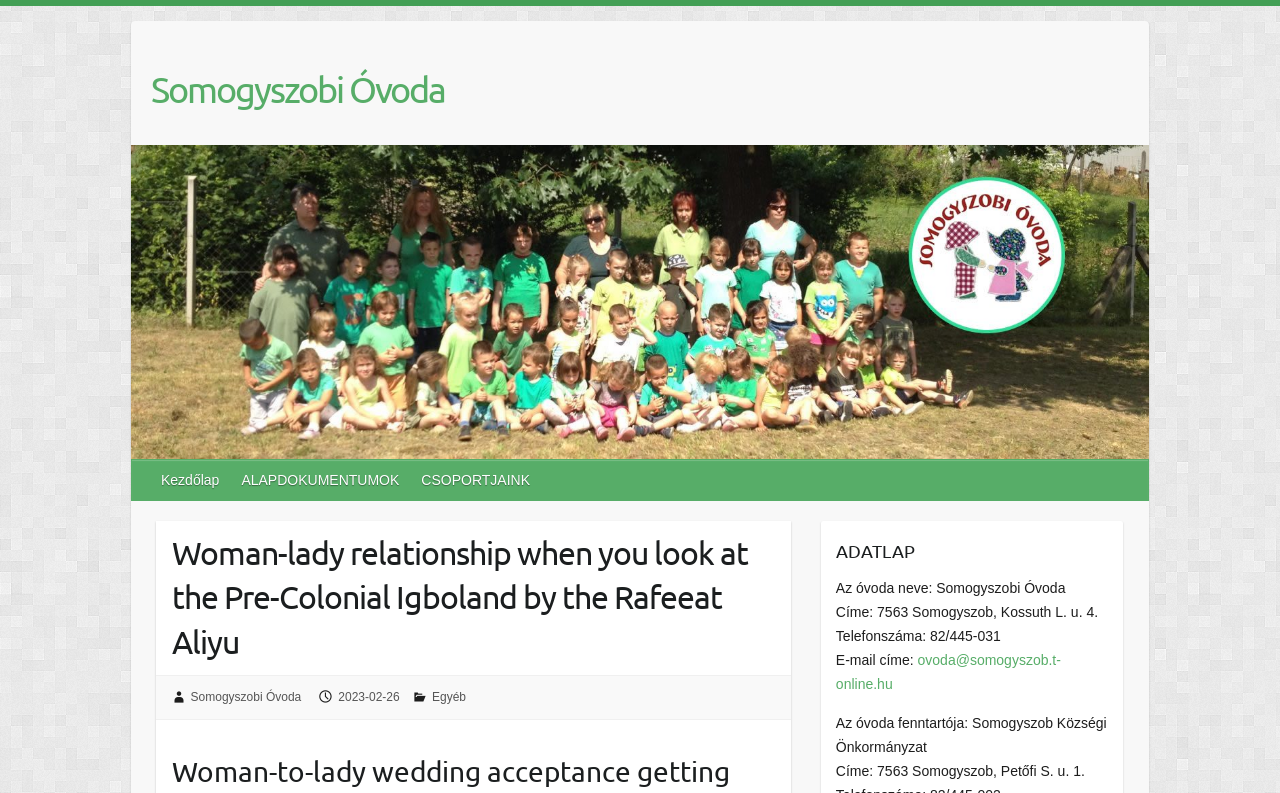Find the bounding box of the element with the following description: "Somogyszobi Óvoda". The coordinates must be four float numbers between 0 and 1, formatted as [left, top, right, bottom].

[0.149, 0.87, 0.235, 0.888]